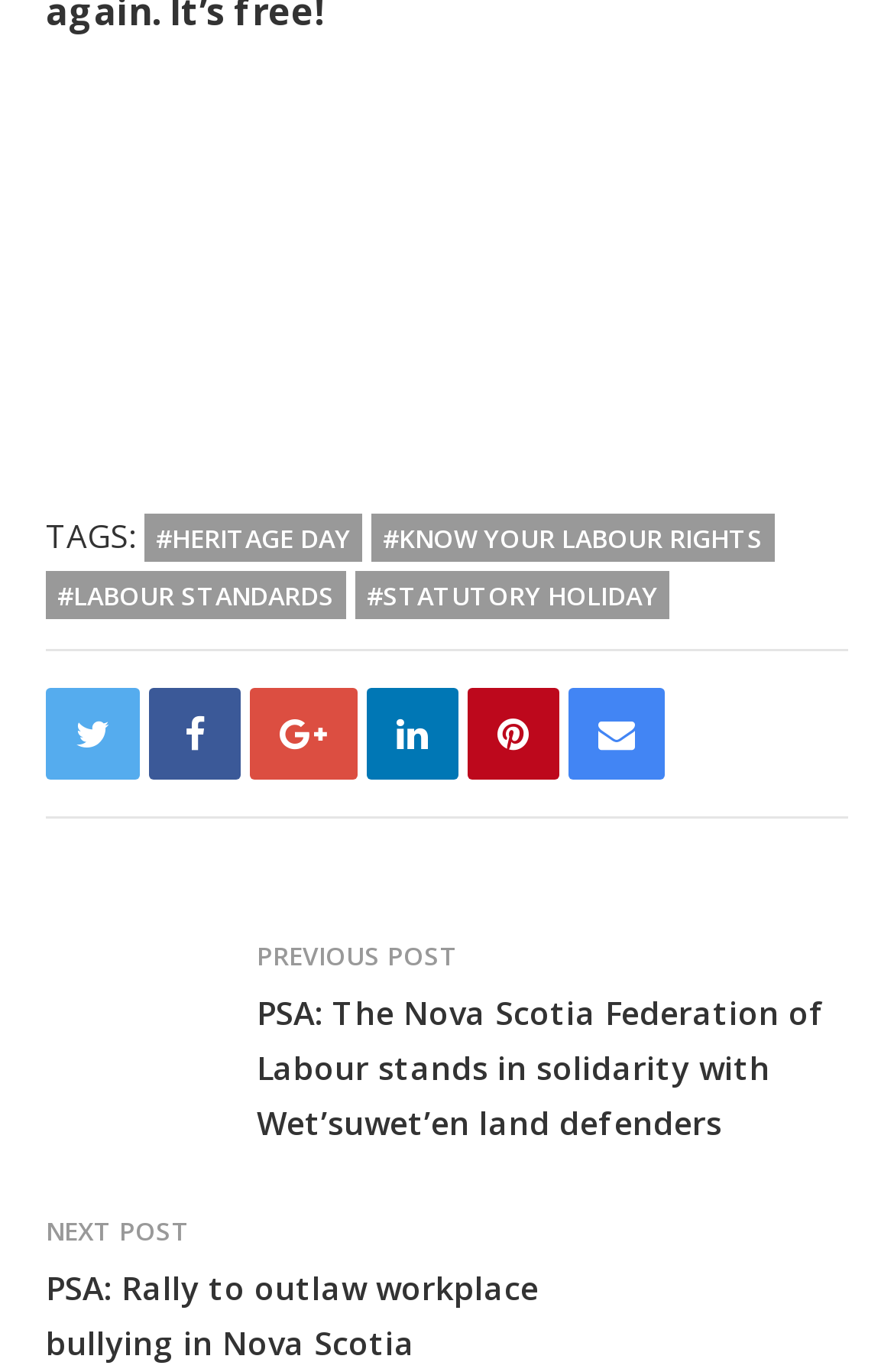What is the last tag in the footer?
Using the details from the image, give an elaborate explanation to answer the question.

By examining the footer section, I found the last tag is 'STATUTORY HOLIDAY' which is a link element with bounding box coordinates [0.397, 0.415, 0.749, 0.45].